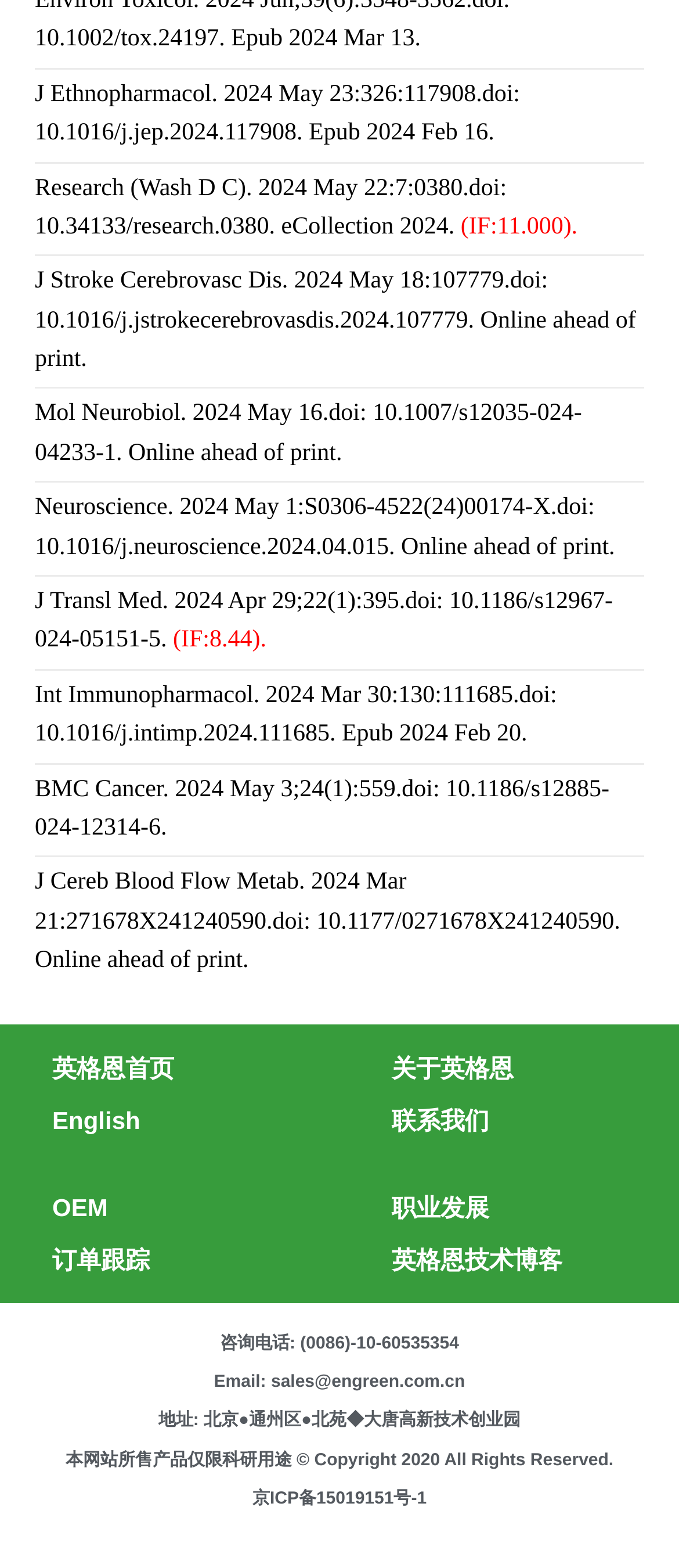Please find the bounding box coordinates of the element's region to be clicked to carry out this instruction: "View research article on J Ethnopharmacol".

[0.051, 0.052, 0.766, 0.093]